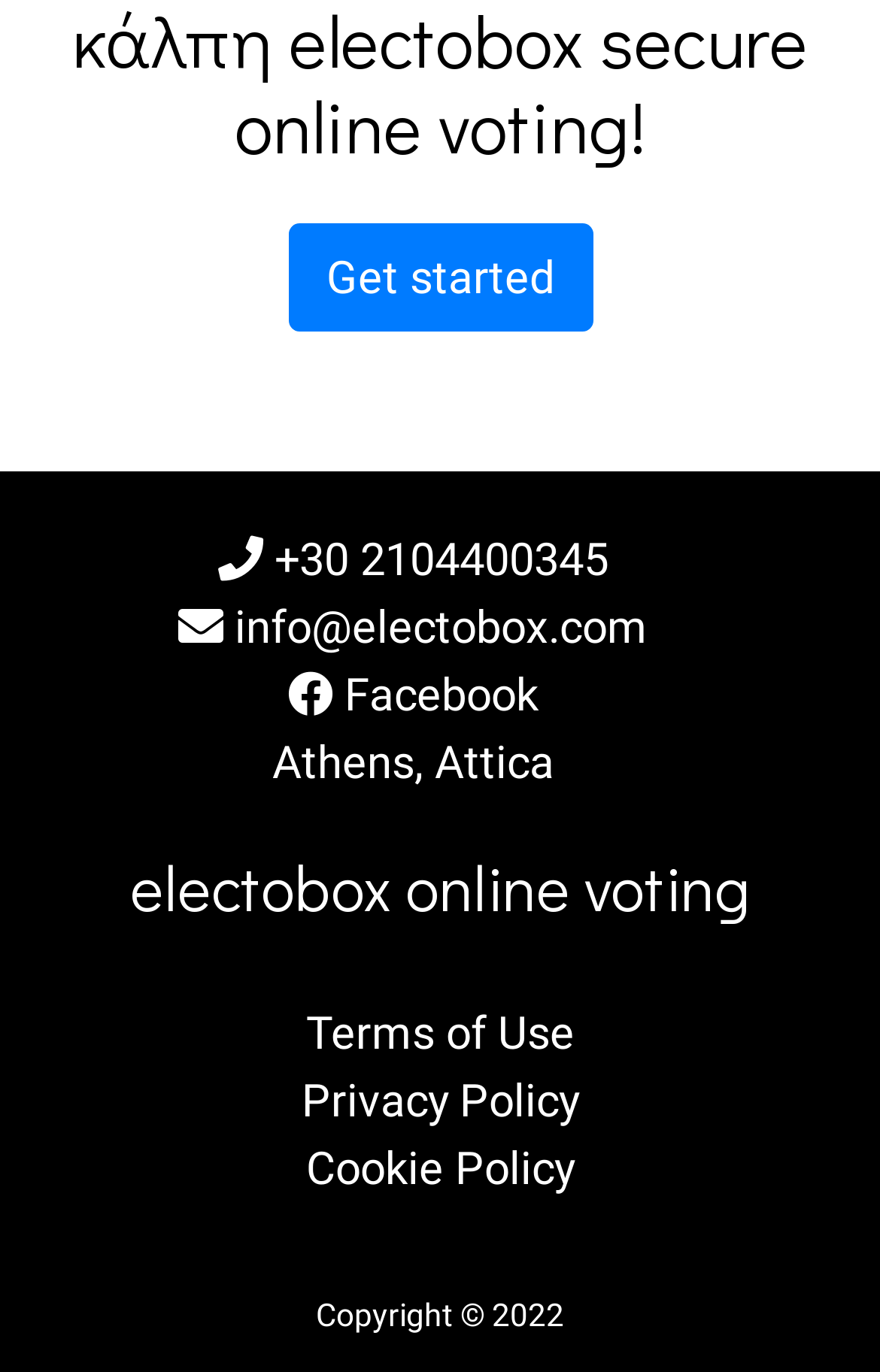Please study the image and answer the question comprehensively:
What is the location mentioned on the webpage?

I looked for a static text element that mentions a location, and I found 'Athens, Attica', which is a city and region in Greece.